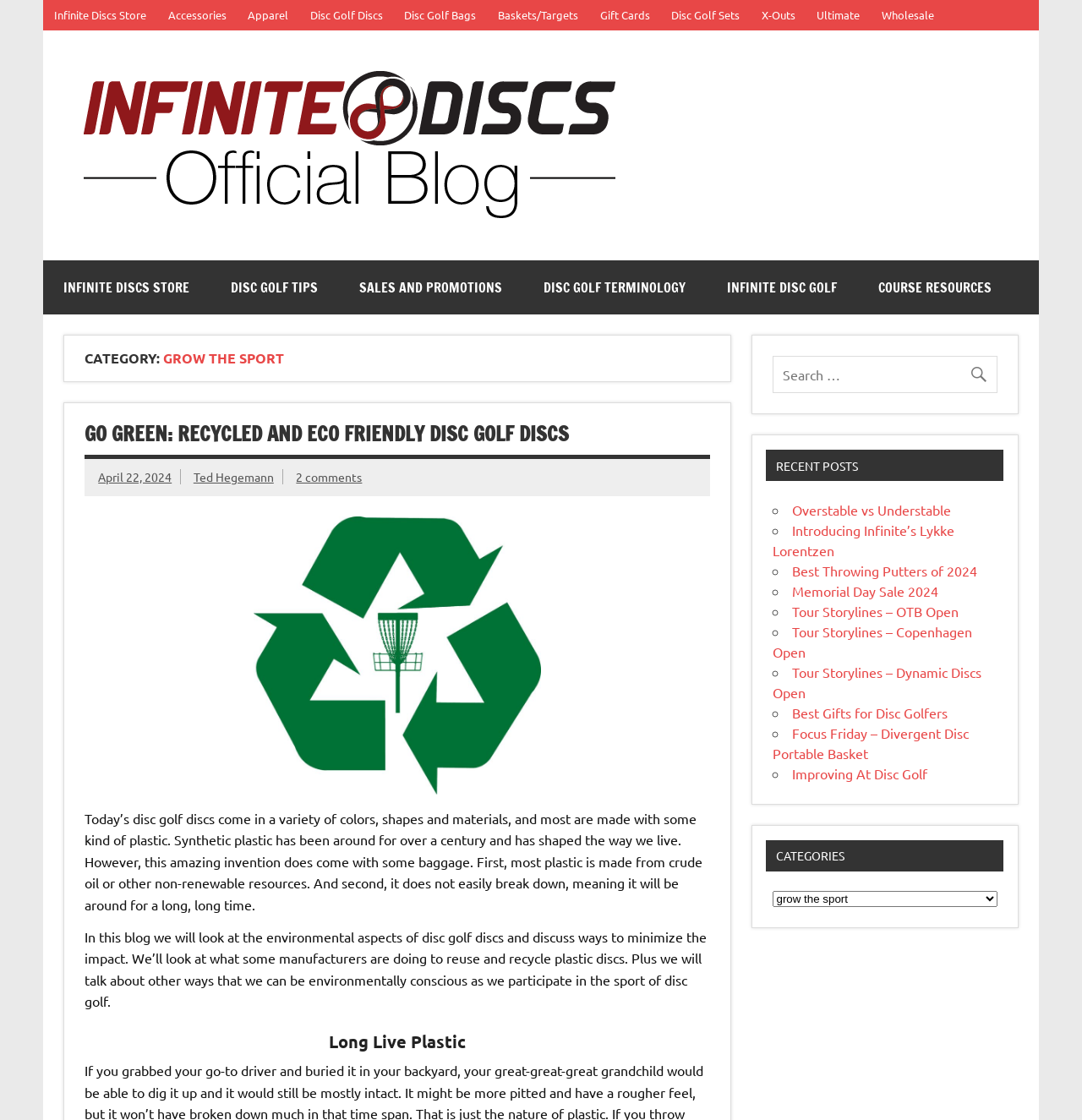Describe the webpage in detail, including text, images, and layout.

The webpage is an archive page for the "Grow the Sport" category on the Infinite Discs Blog. At the top, there is a navigation menu with links to the Infinite Discs Store, Accessories, Apparel, Disc Golf Discs, and other related categories. Below the navigation menu, there is a header section with a logo and a search bar.

The main content area is divided into two sections. On the left, there is a blog post titled "GO GREEN: RECYCLED AND ECO FRIENDLY DISC GOLF DISCS" with a heading, a date, and an author. The post discusses the environmental impact of disc golf discs and ways to minimize it. There is also an image of an environmentally friendly disc golf logo.

On the right, there is a sidebar with several sections. The top section displays recent posts, with a list of links to other blog articles, each preceded by a bullet point. Below that, there is a section titled "CATEGORIES" with a dropdown menu to select categories.

Throughout the page, there are several links to other pages on the website, including the Infinite Discs Store, blog categories, and specific blog posts. The overall layout is organized, with clear headings and concise text, making it easy to navigate and find relevant information.